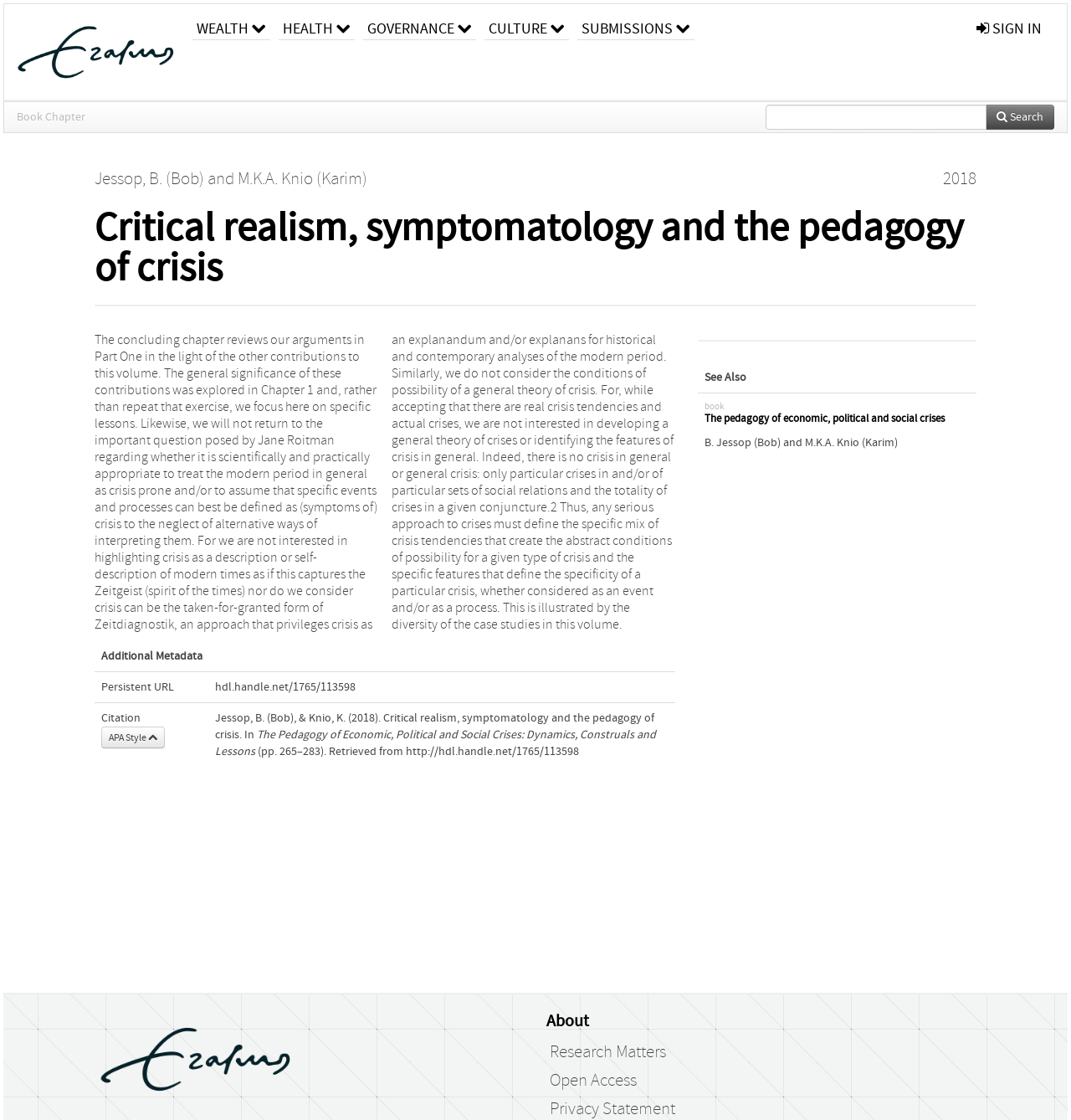What is the name of the university?
Use the image to answer the question with a single word or phrase.

Erasmus University